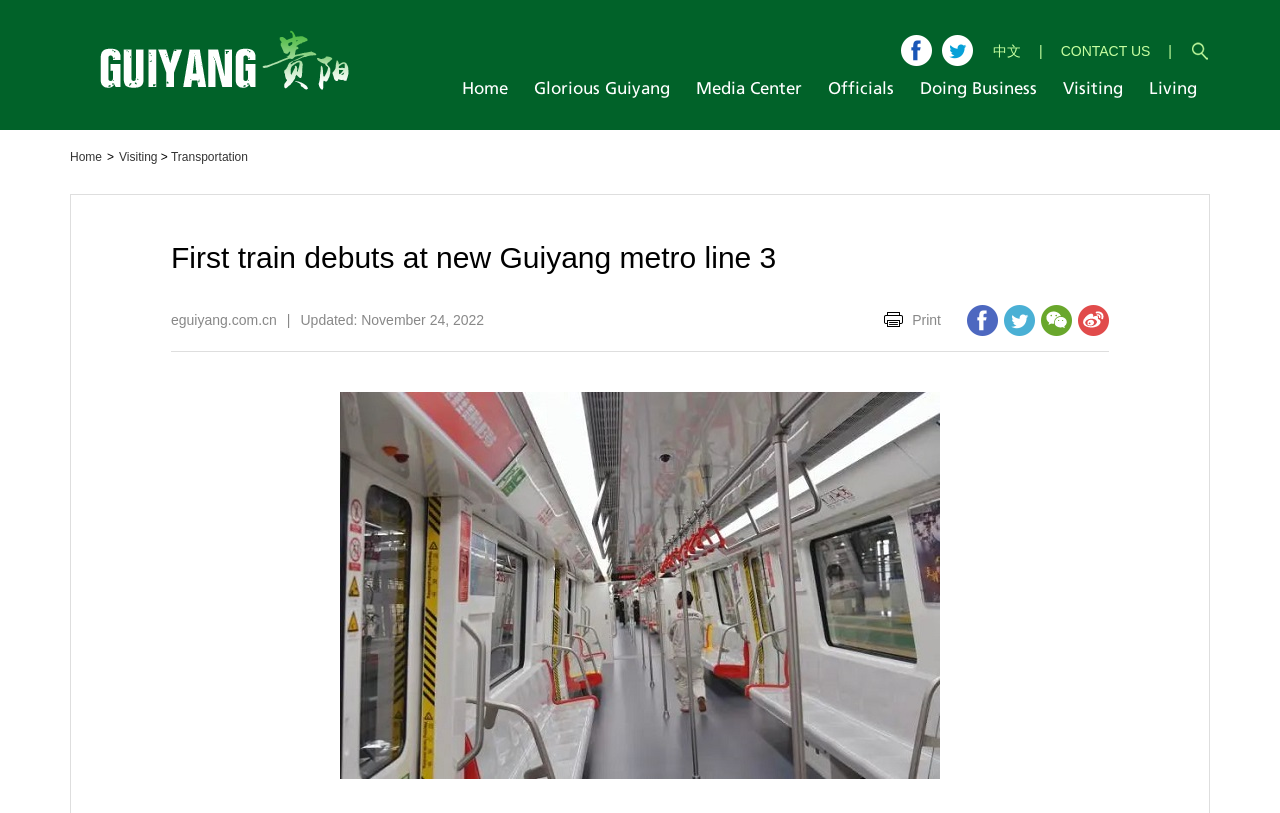Please identify the bounding box coordinates of where to click in order to follow the instruction: "Print the article".

[0.691, 0.375, 0.735, 0.412]